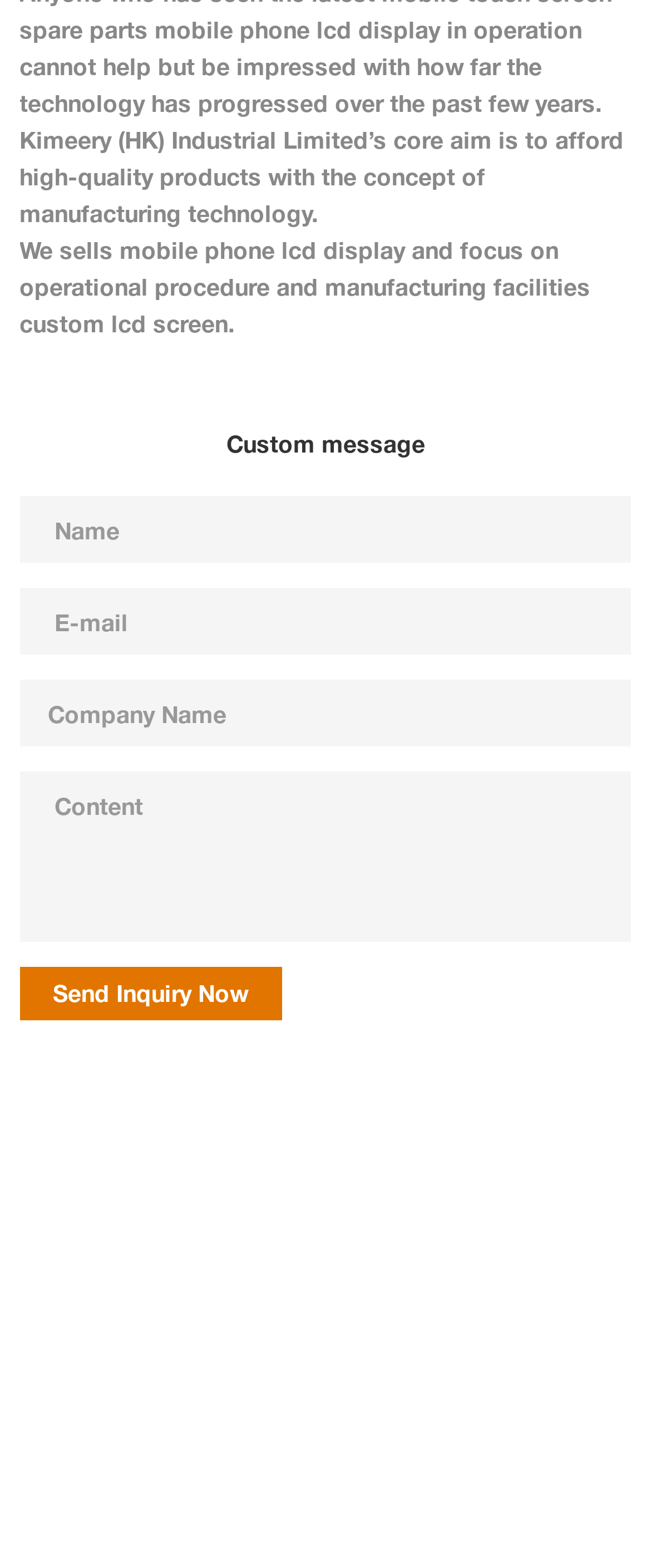Locate the bounding box of the UI element based on this description: "name="contents" placeholder="Content"". Provide four float numbers between 0 and 1 as [left, top, right, bottom].

[0.03, 0.492, 0.97, 0.601]